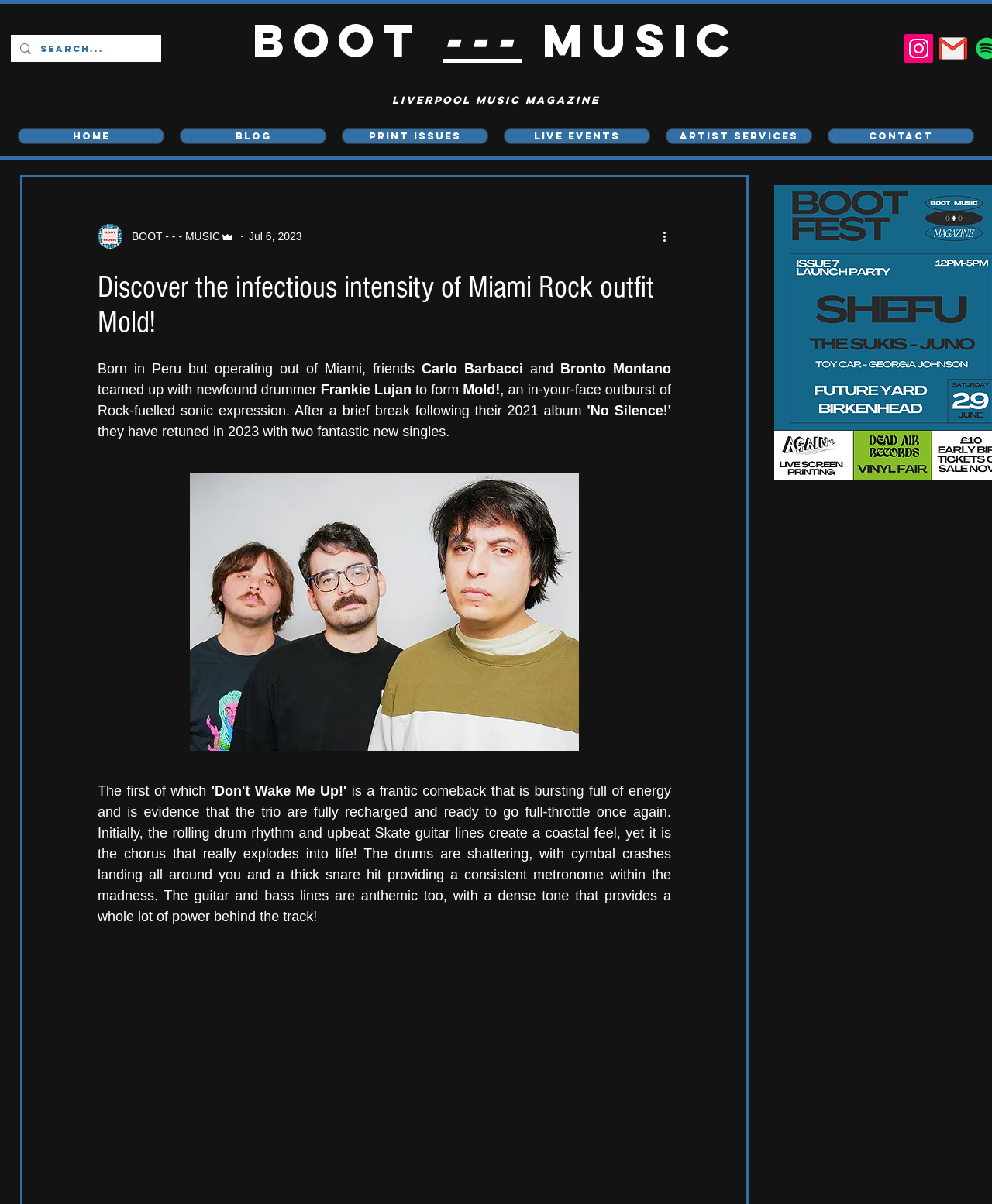What is the name of the music magazine?
Using the image as a reference, give a one-word or short phrase answer.

LIVERPOOL MUSIC MAGAZINE